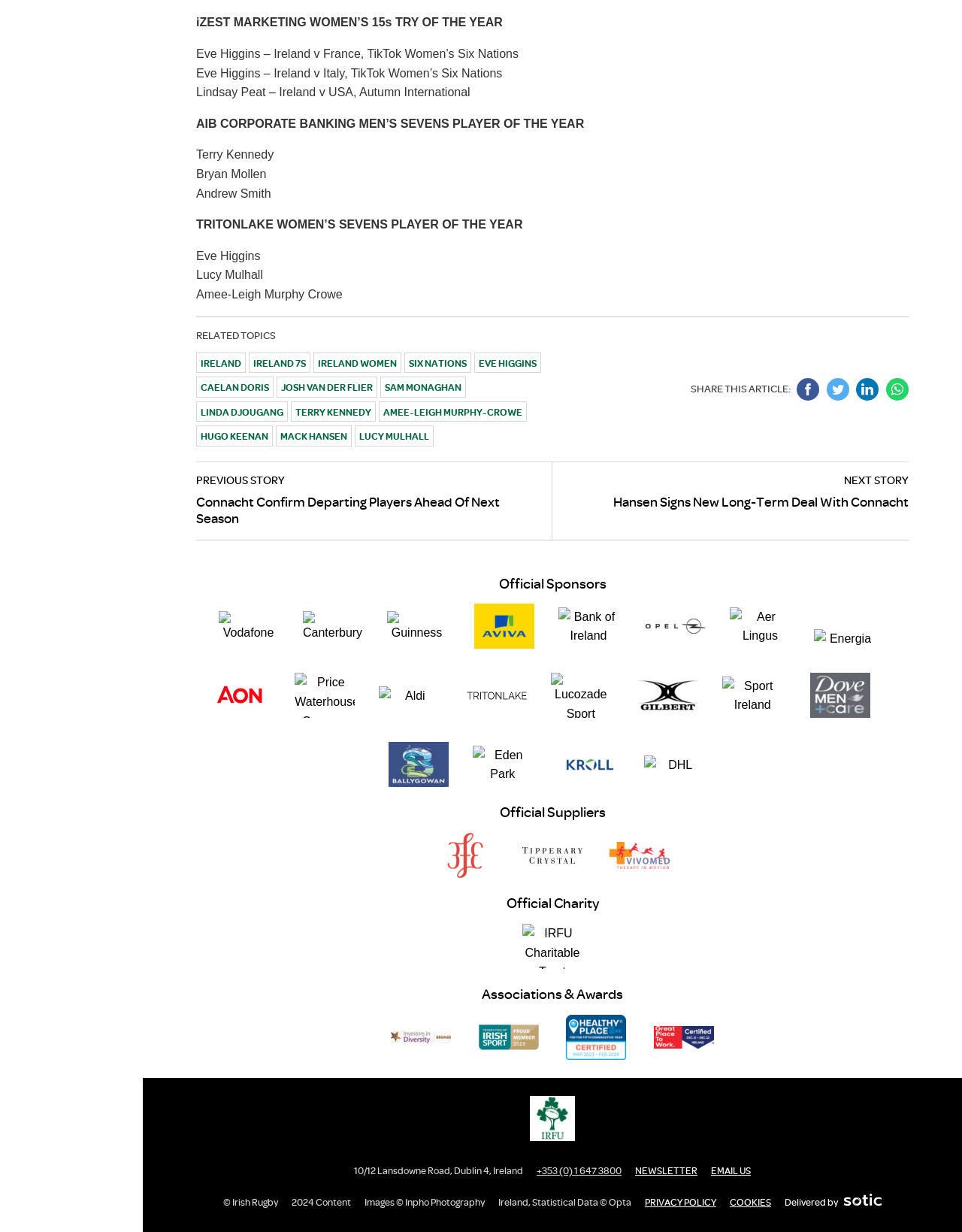Could you specify the bounding box coordinates for the clickable section to complete the following instruction: "Click on the link 'IRELAND'"?

[0.205, 0.287, 0.254, 0.302]